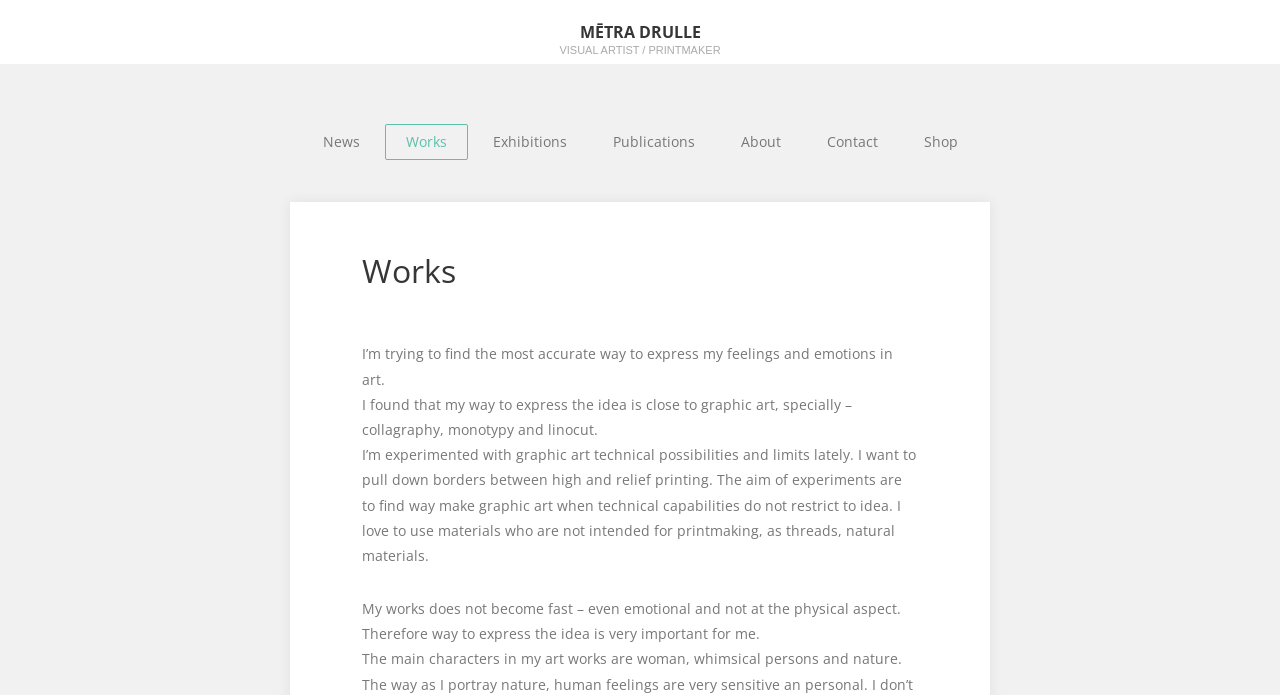What graphic art techniques is Mētra Drulle interested in?
Based on the image, please offer an in-depth response to the question.

I found the answer by reading the StaticText element 'I found that my way to express the idea is close to graphic art, specially – collagraphy, monotypy and linocut.' which is a child of the HeaderAsNonLandmark element. This text explicitly states the graphic art techniques that Mētra Drulle is interested in.